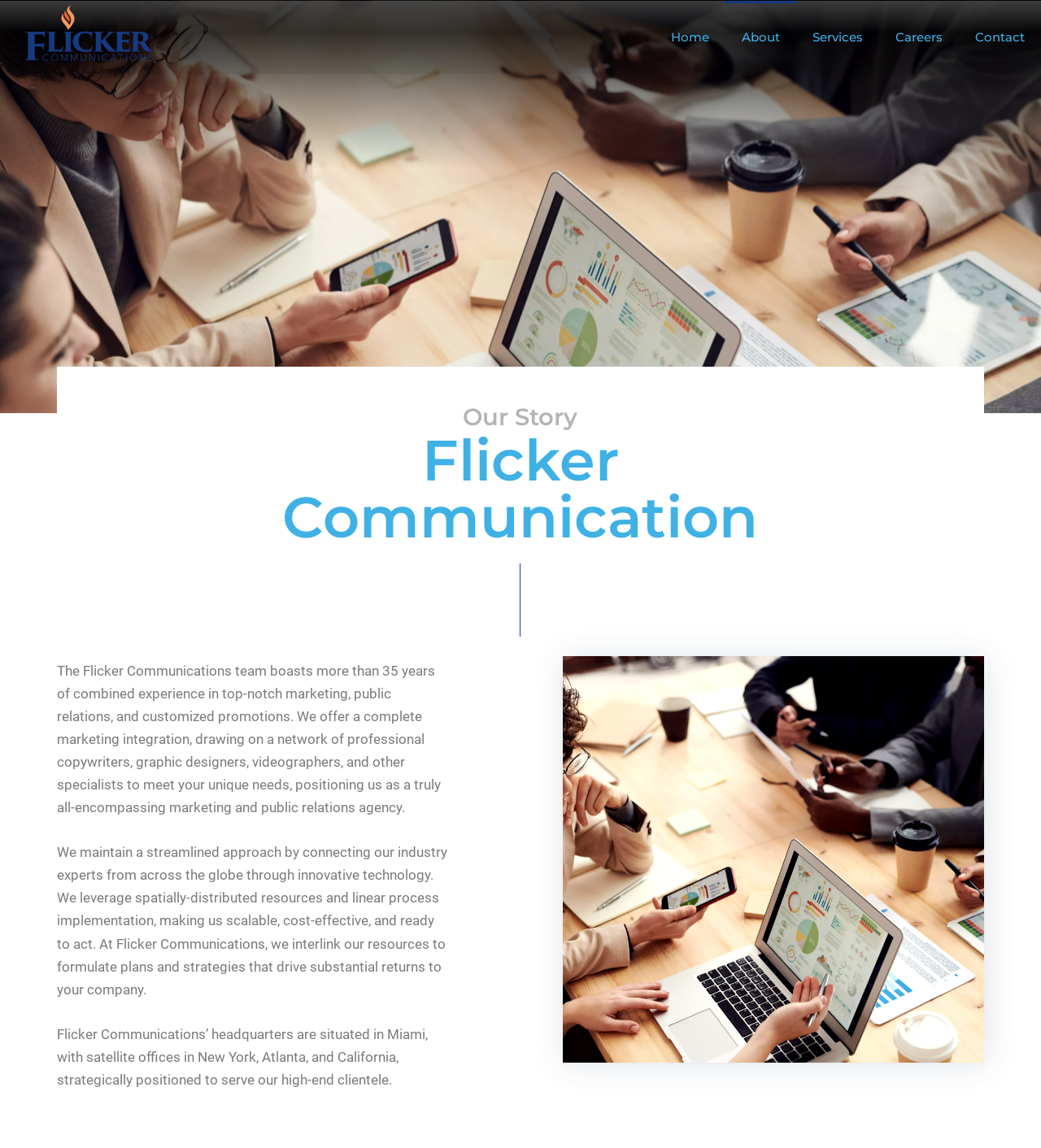What is the benefit of Flicker Communications' linear process implementation?
Provide an in-depth and detailed explanation in response to the question.

The webpage states that Flicker Communications leverages spatially-distributed resources and linear process implementation, making them scalable, cost-effective, and ready to act.